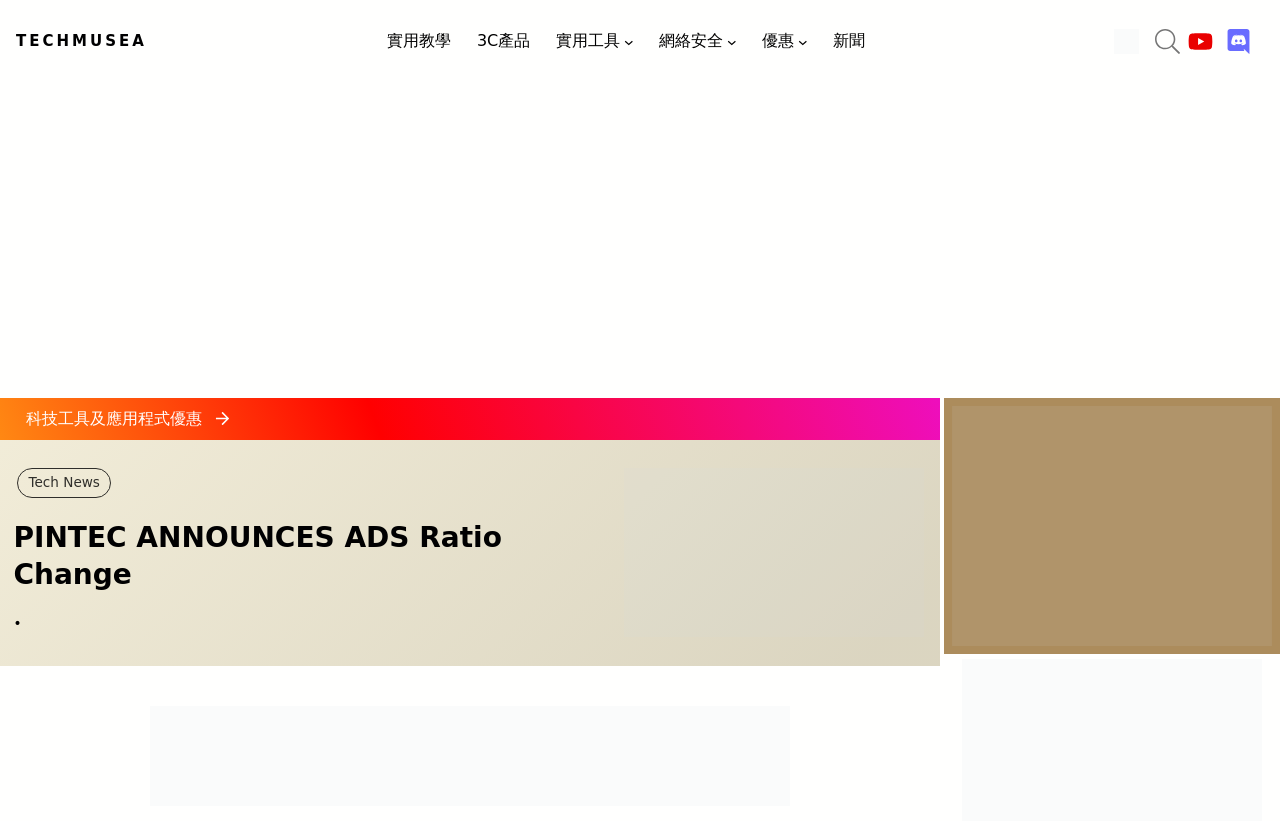Specify the bounding box coordinates of the area to click in order to follow the given instruction: "Navigate to 實用教學."

[0.303, 0.024, 0.353, 0.076]